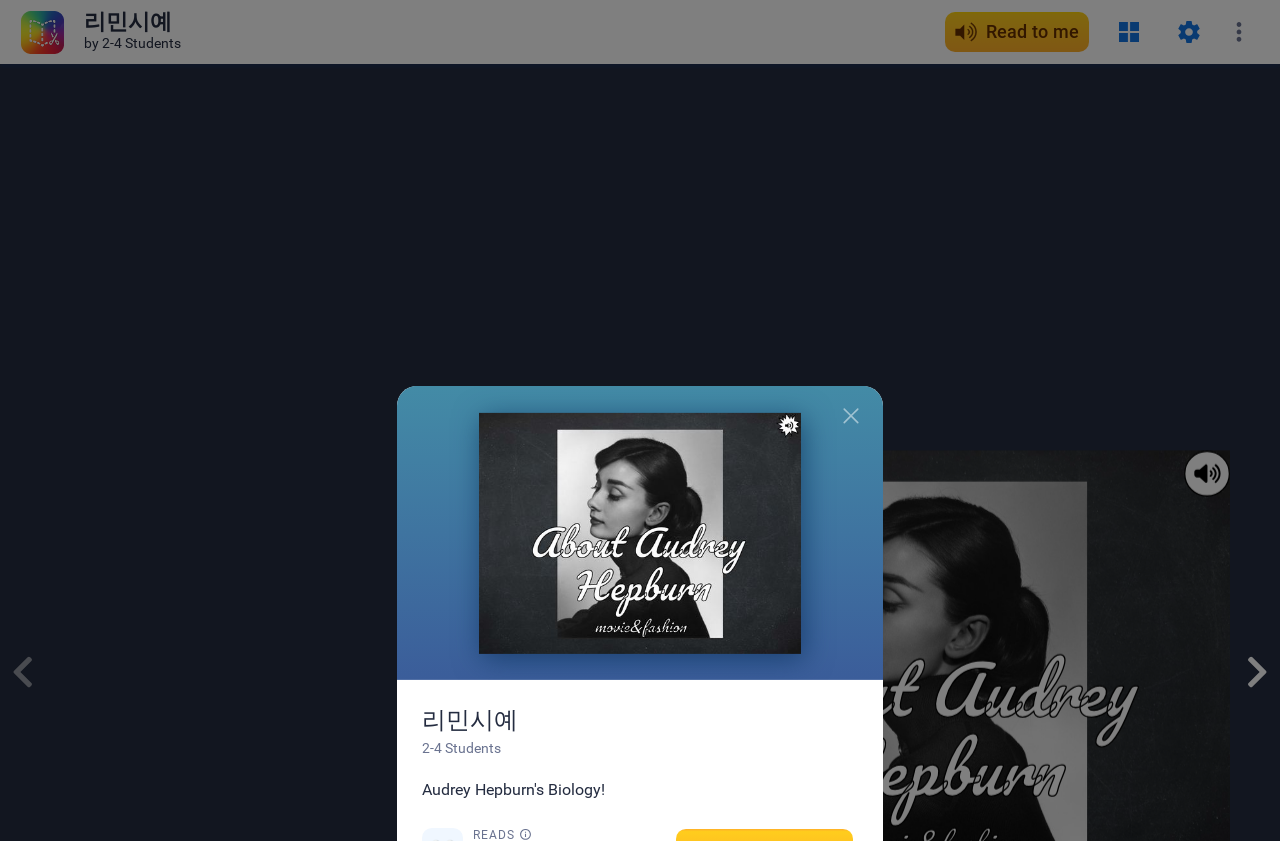Please pinpoint the bounding box coordinates for the region I should click to adhere to this instruction: "Go to next page".

[0.97, 0.78, 0.995, 0.818]